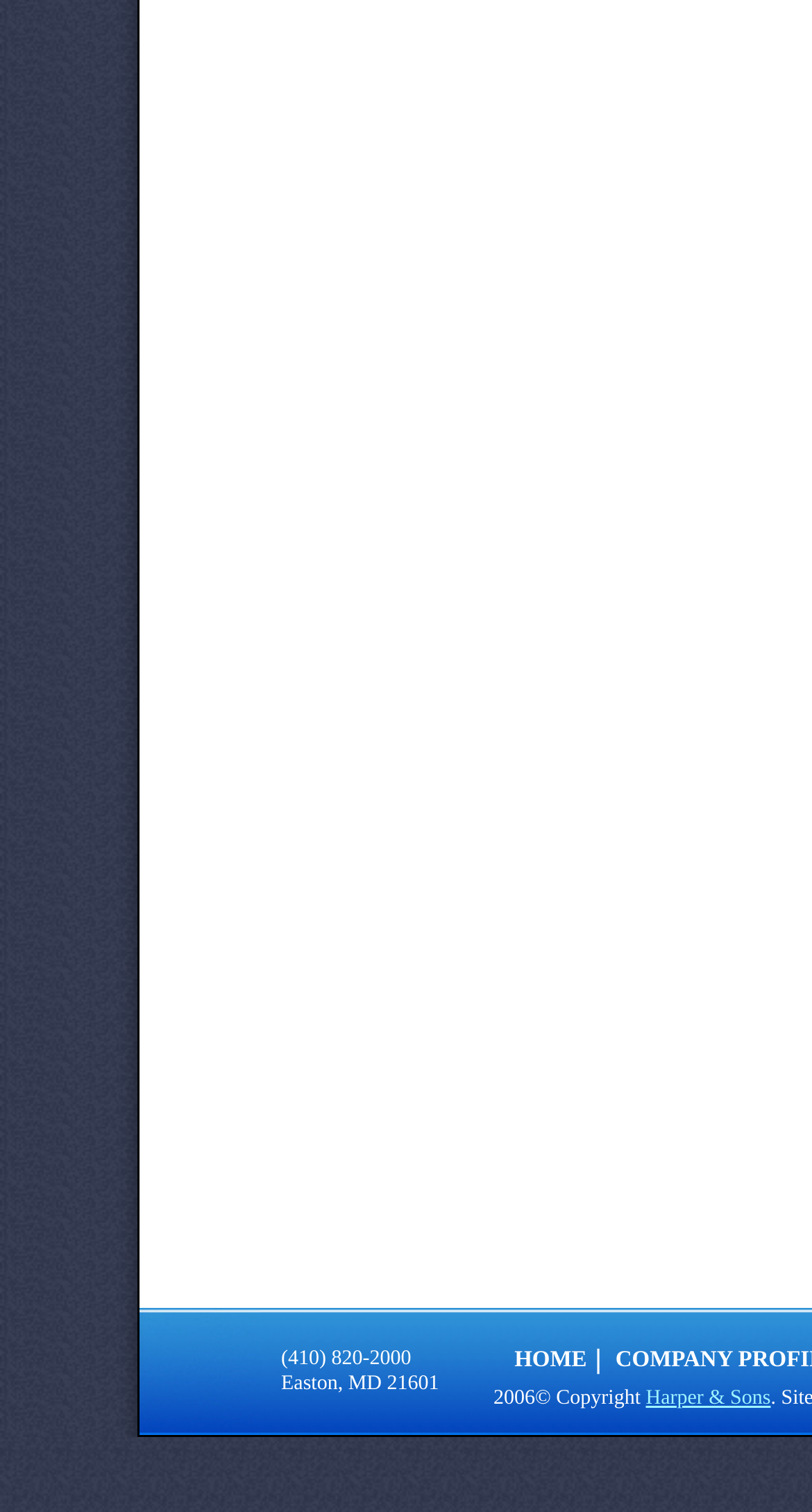What is the phone number on the webpage?
From the image, provide a succinct answer in one word or a short phrase.

820-2000